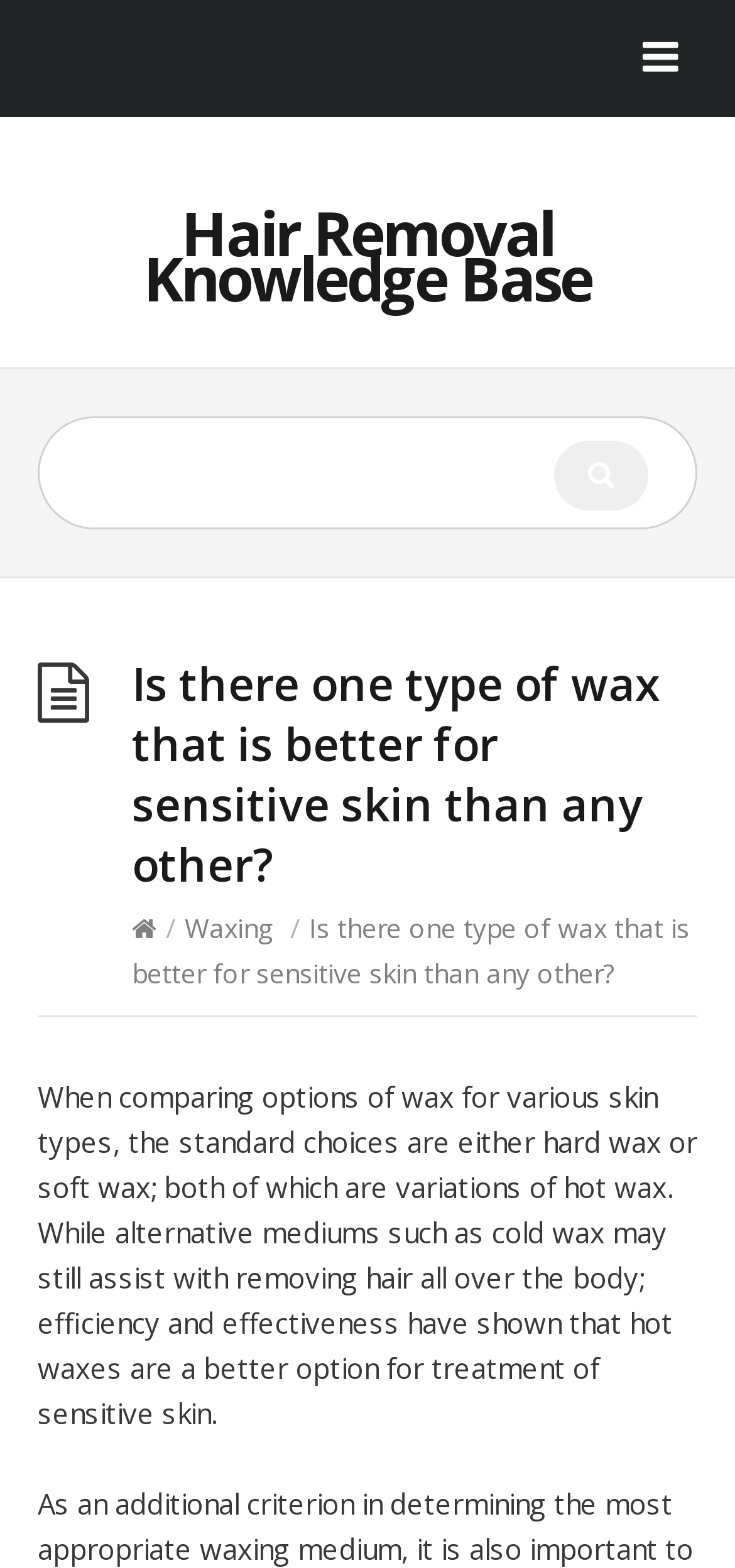Please respond in a single word or phrase: 
What are the two standard choices of wax?

Hard wax and soft wax